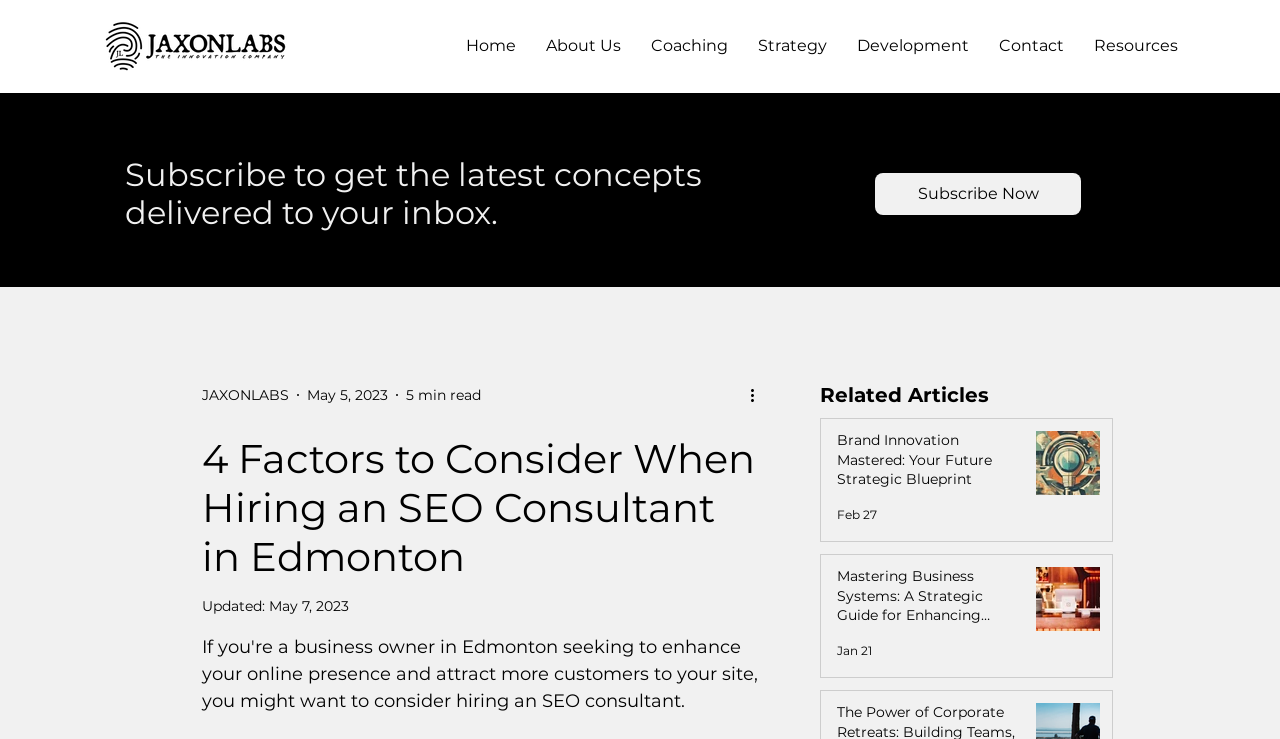Write an elaborate caption that captures the essence of the webpage.

This webpage is about JaxonLabs, an innovation company, and focuses on hiring an SEO consultant in Edmonton. At the top left corner, there is a logo of JaxonLabs, and next to it, a navigation menu with links to different sections of the website, including Home, About Us, Coaching, Strategy, Development, Contact, and Resources.

Below the navigation menu, there is a heading that invites users to subscribe to get the latest concepts delivered to their inbox, accompanied by a Subscribe Now button. On the same line, there is a generic text "JAXONLABS" and a date "May 5, 2023", indicating the publication date of the article. Additionally, there is a "5 min read" label, suggesting the estimated time required to read the article.

The main content of the webpage is an article titled "4 Factors to Consider When Hiring an SEO Consultant in Edmonton", which takes up most of the page. The article has a More actions button at the top right corner, accompanied by an image. Below the article title, there is an updated date "May 7, 2023".

At the bottom of the page, there is a section titled "Related Articles", which lists two articles: "Brand Innovation Mastered: Your Future Strategic Blueprint" and "Mastering Business Systems: A Strategic Guide for Enhancing Brand, Operations, Marketing, Finance, and Technology". Each article has a link, a publication date, and an image.